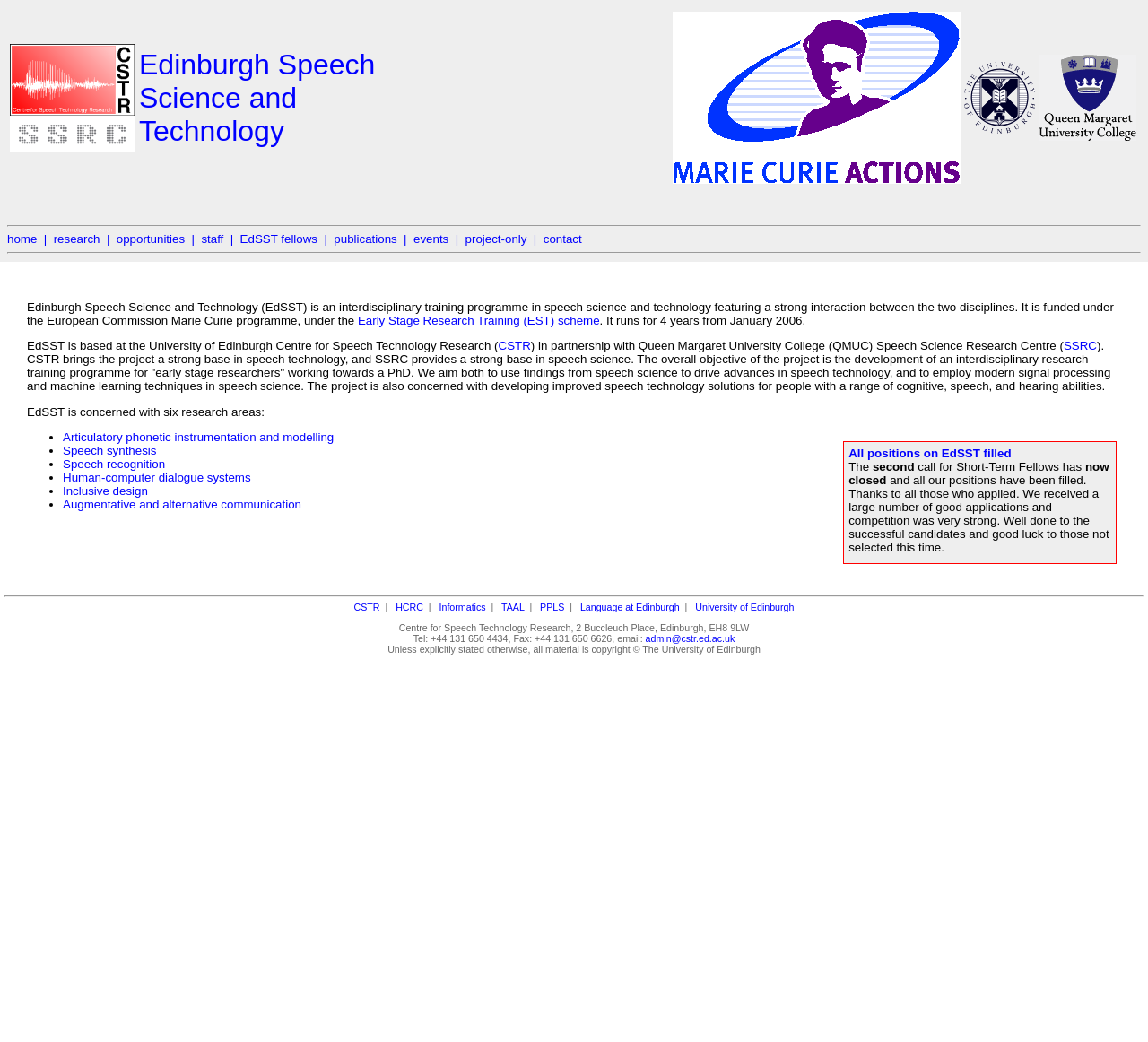Locate the bounding box coordinates of the clickable area needed to fulfill the instruction: "view the research page".

[0.047, 0.223, 0.087, 0.236]